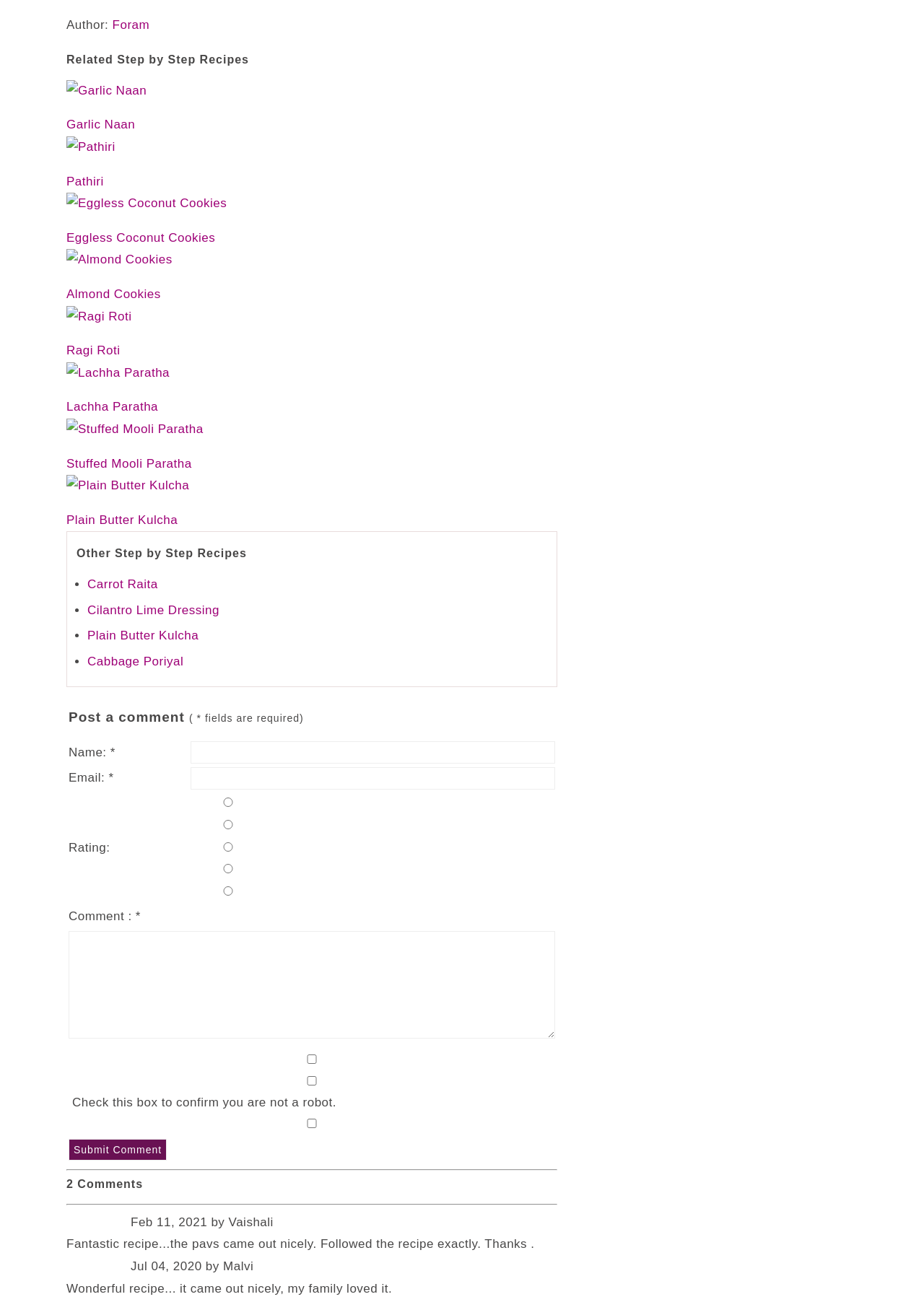Extract the bounding box coordinates for the UI element described by the text: "Garlic Naan". The coordinates should be in the form of [left, top, right, bottom] with values between 0 and 1.

[0.072, 0.09, 0.146, 0.1]